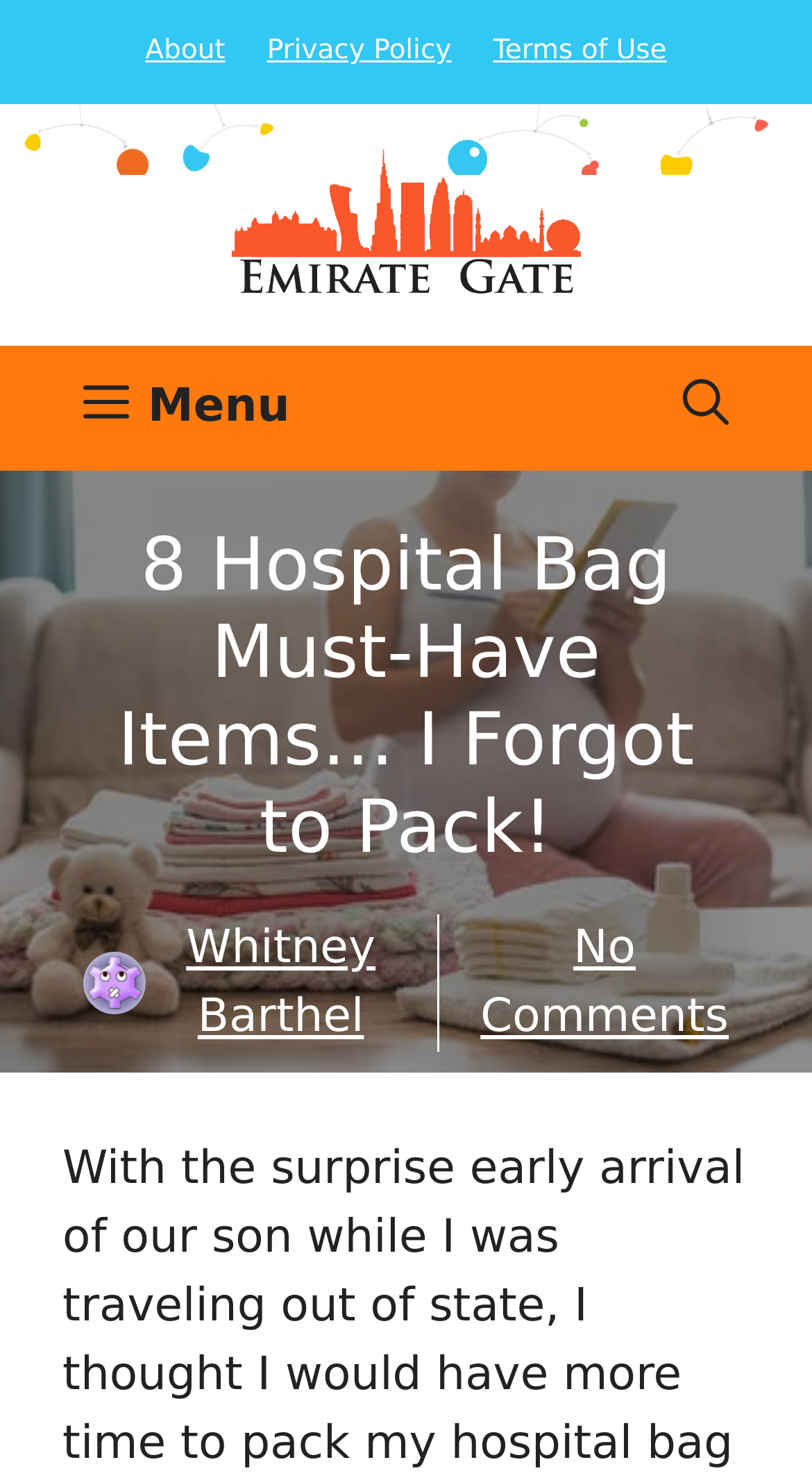Could you identify the text that serves as the heading for this webpage?

8 Hospital Bag Must-Have Items… I Forgot to Pack!